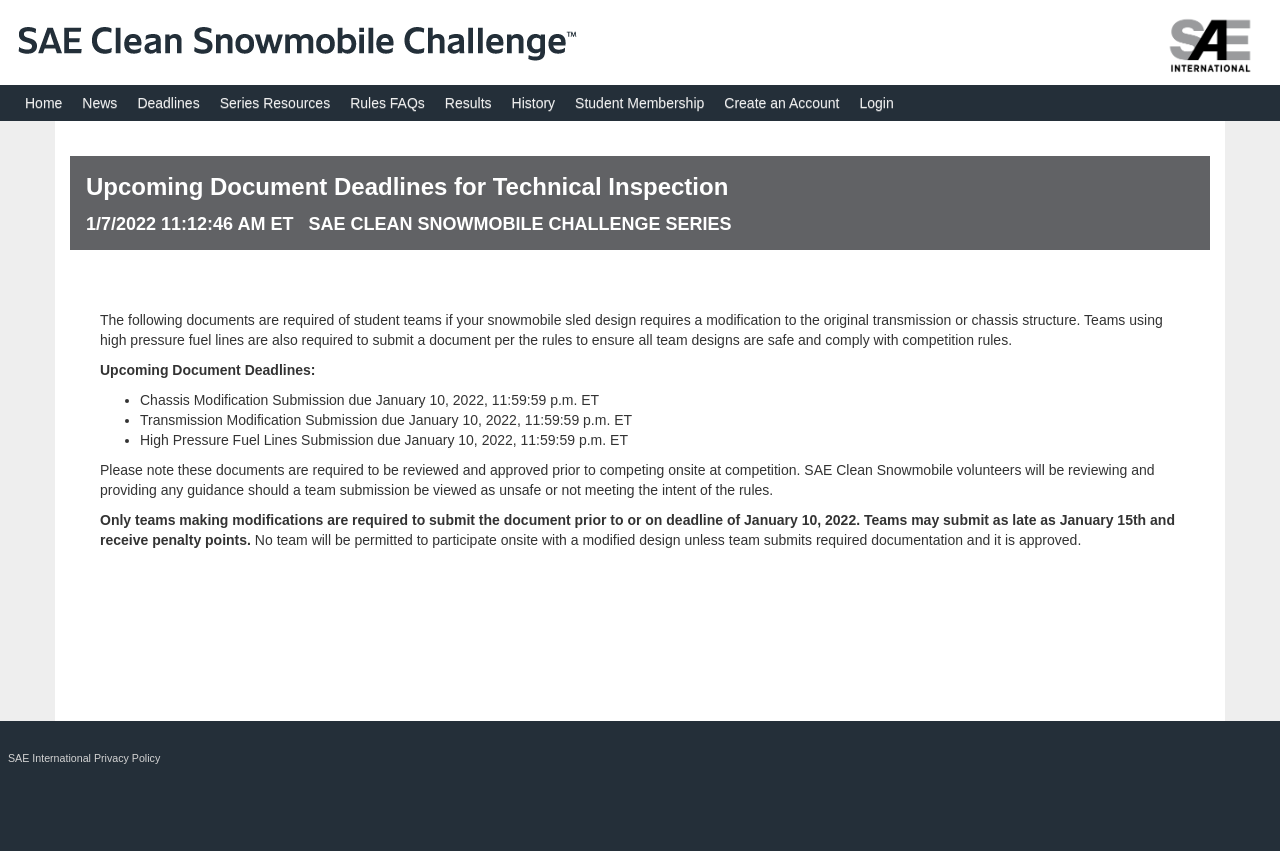Utilize the information from the image to answer the question in detail:
What is the deadline for Chassis Modification Submission?

I found the answer by looking at the list of upcoming document deadlines, where it says 'Chassis Modification Submission due January 10, 2022, 11:59:59 p.m. ET'.